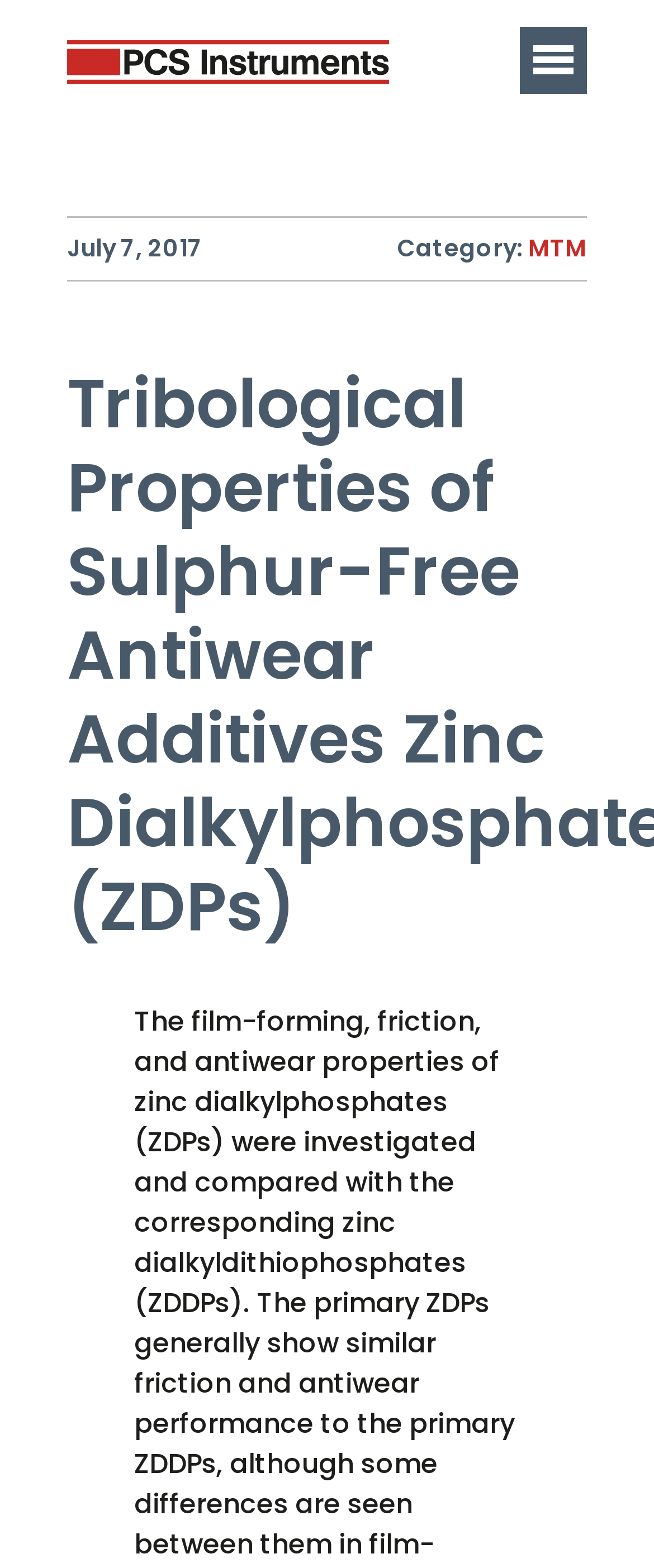Find the bounding box coordinates of the clickable element required to execute the following instruction: "Click the menu button". Provide the coordinates as four float numbers between 0 and 1, i.e., [left, top, right, bottom].

[0.795, 0.017, 0.897, 0.06]